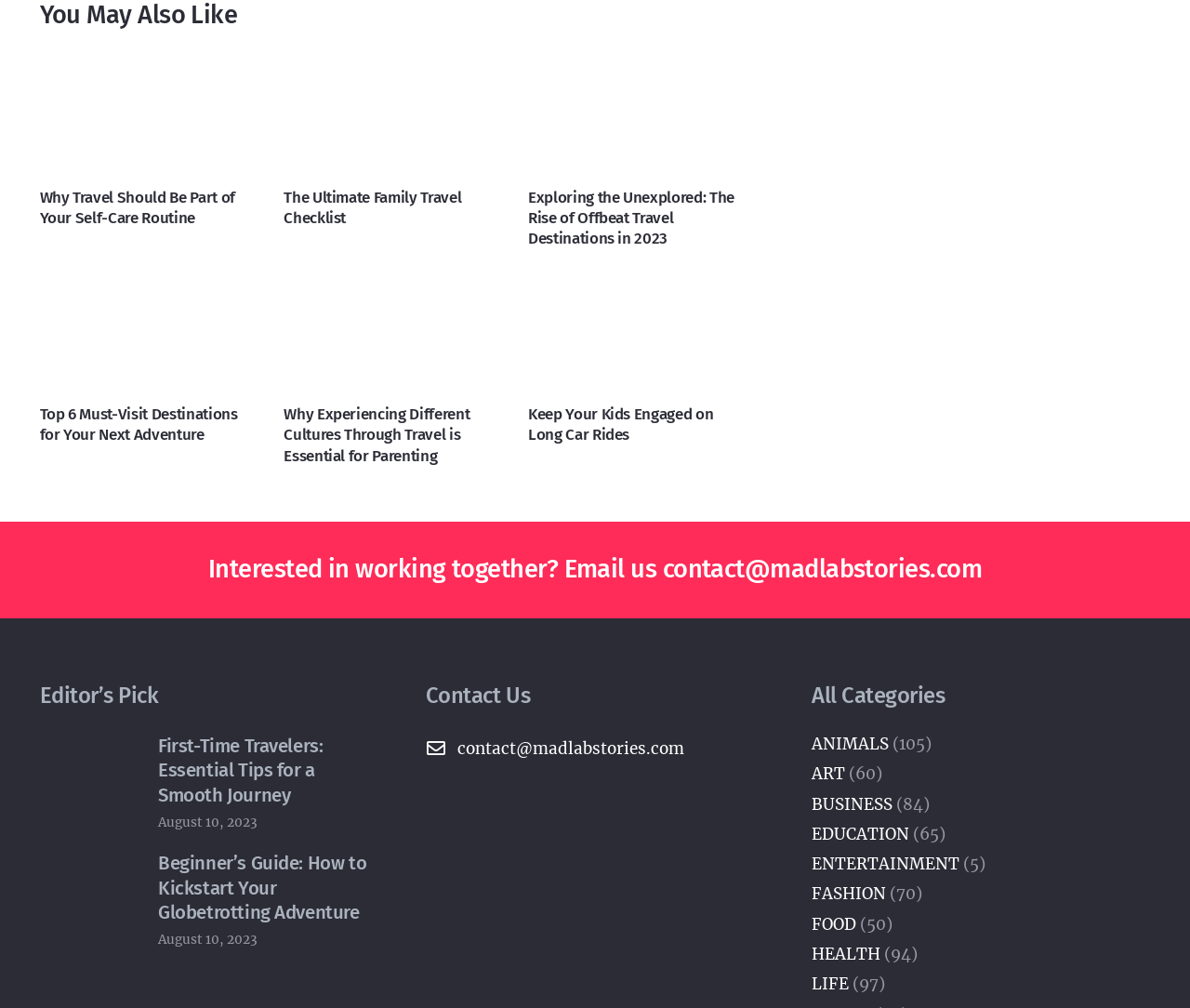Find the bounding box coordinates of the UI element according to this description: "aria-label="The Ultimate Family Travel Checklist"".

[0.238, 0.06, 0.424, 0.08]